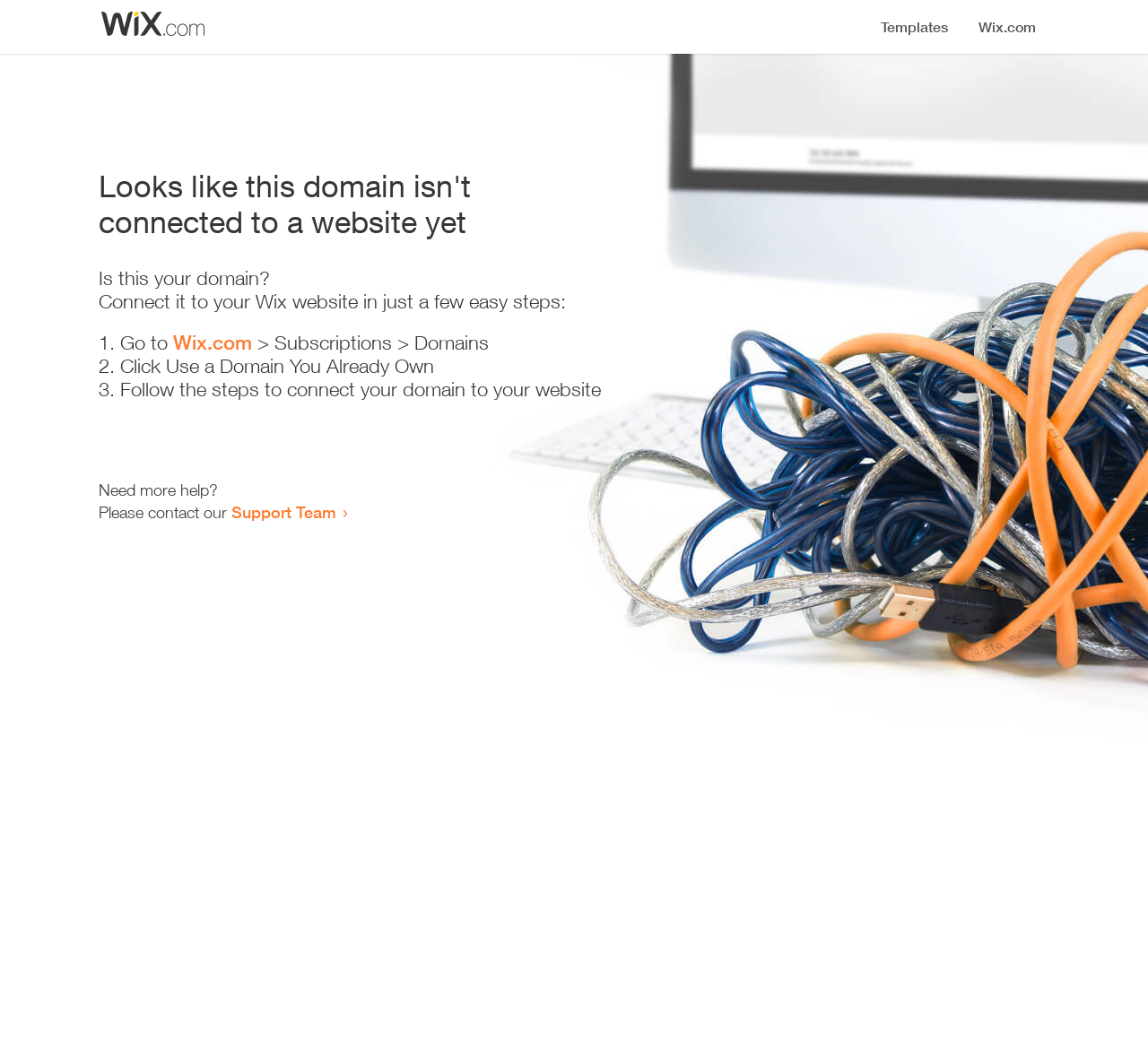From the webpage screenshot, predict the bounding box of the UI element that matches this description: "Support Team".

[0.202, 0.475, 0.293, 0.494]